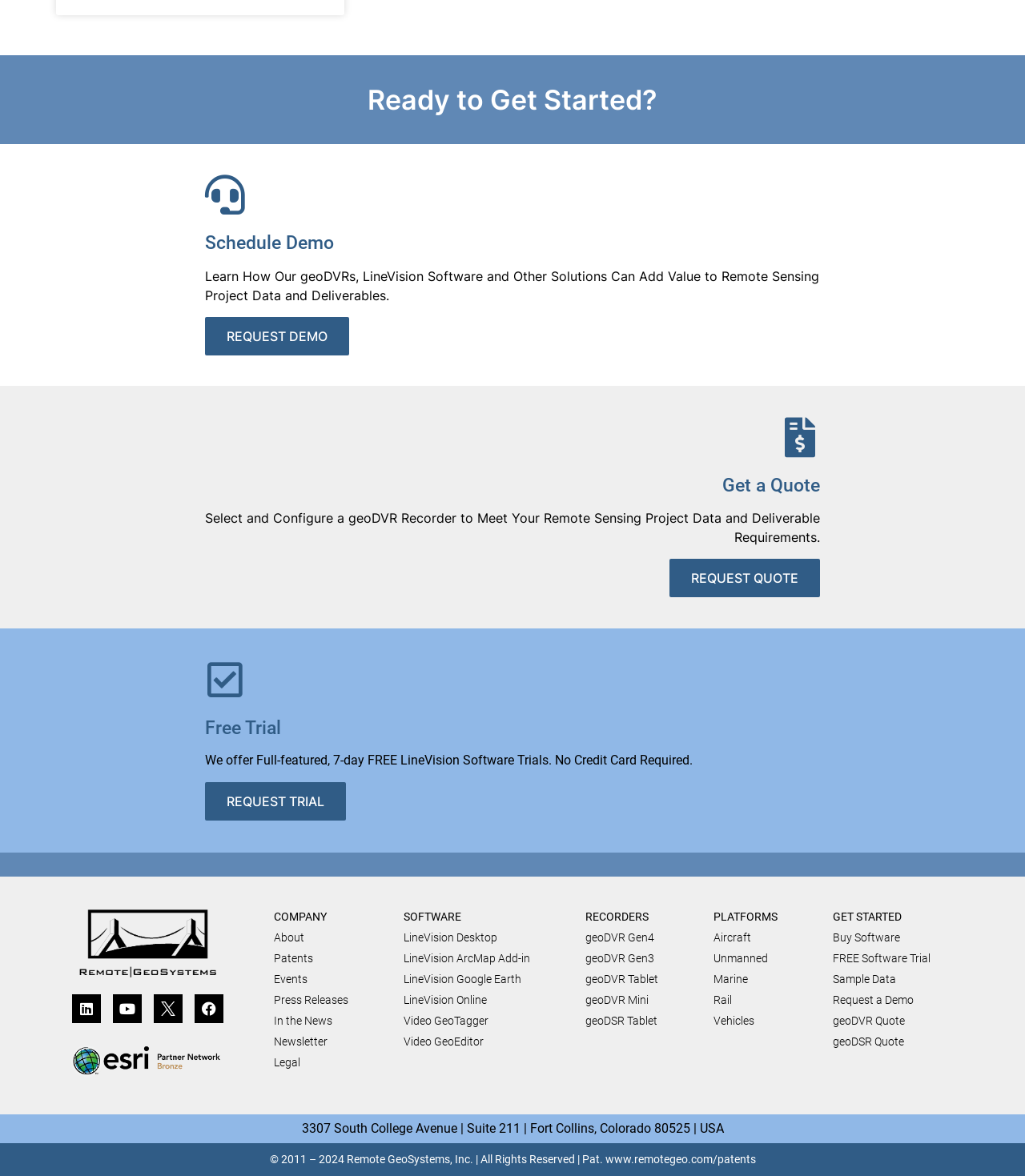What is the address of the company?
Based on the image, answer the question with as much detail as possible.

The company address can be found at the bottom of the webpage, where the contact information is provided.